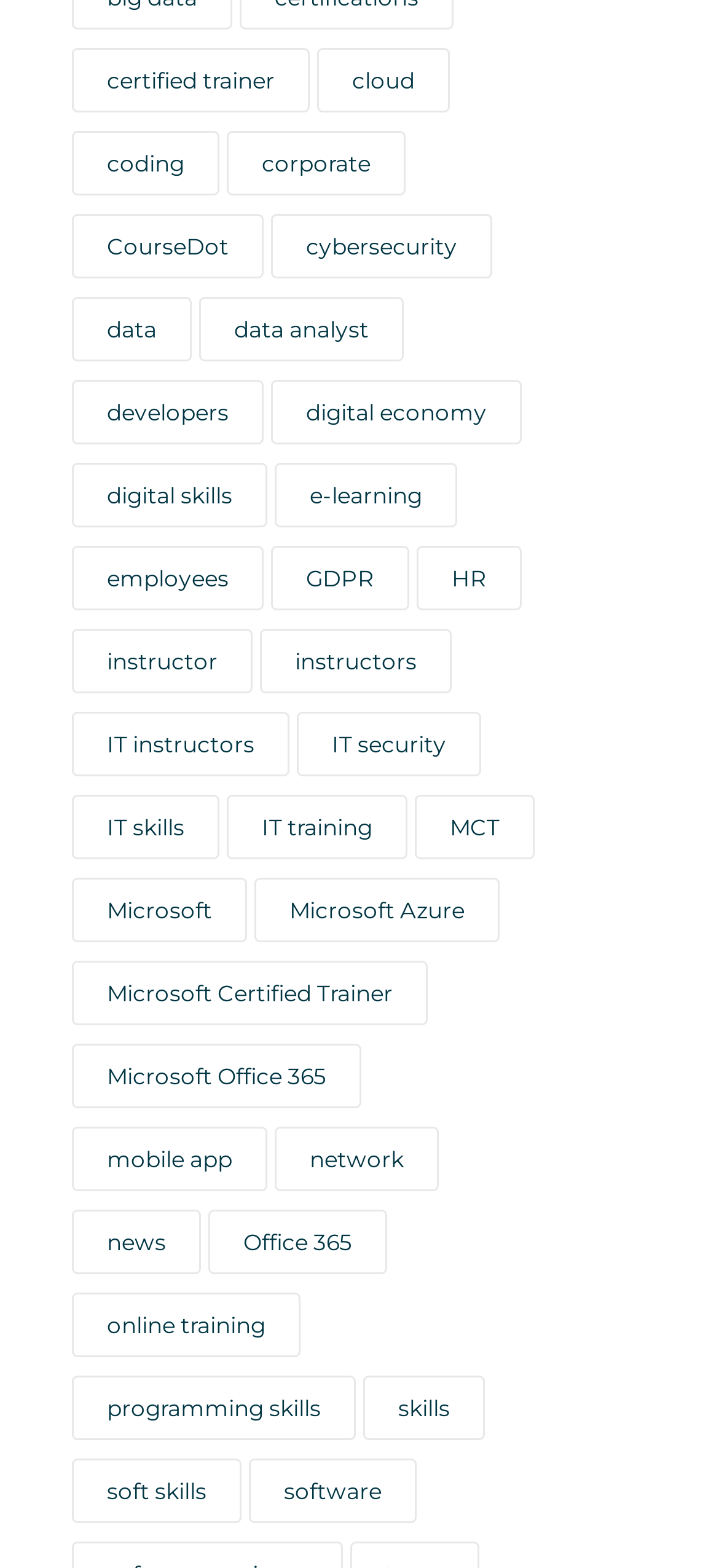Please specify the bounding box coordinates for the clickable region that will help you carry out the instruction: "click on certified trainer".

[0.1, 0.031, 0.431, 0.072]